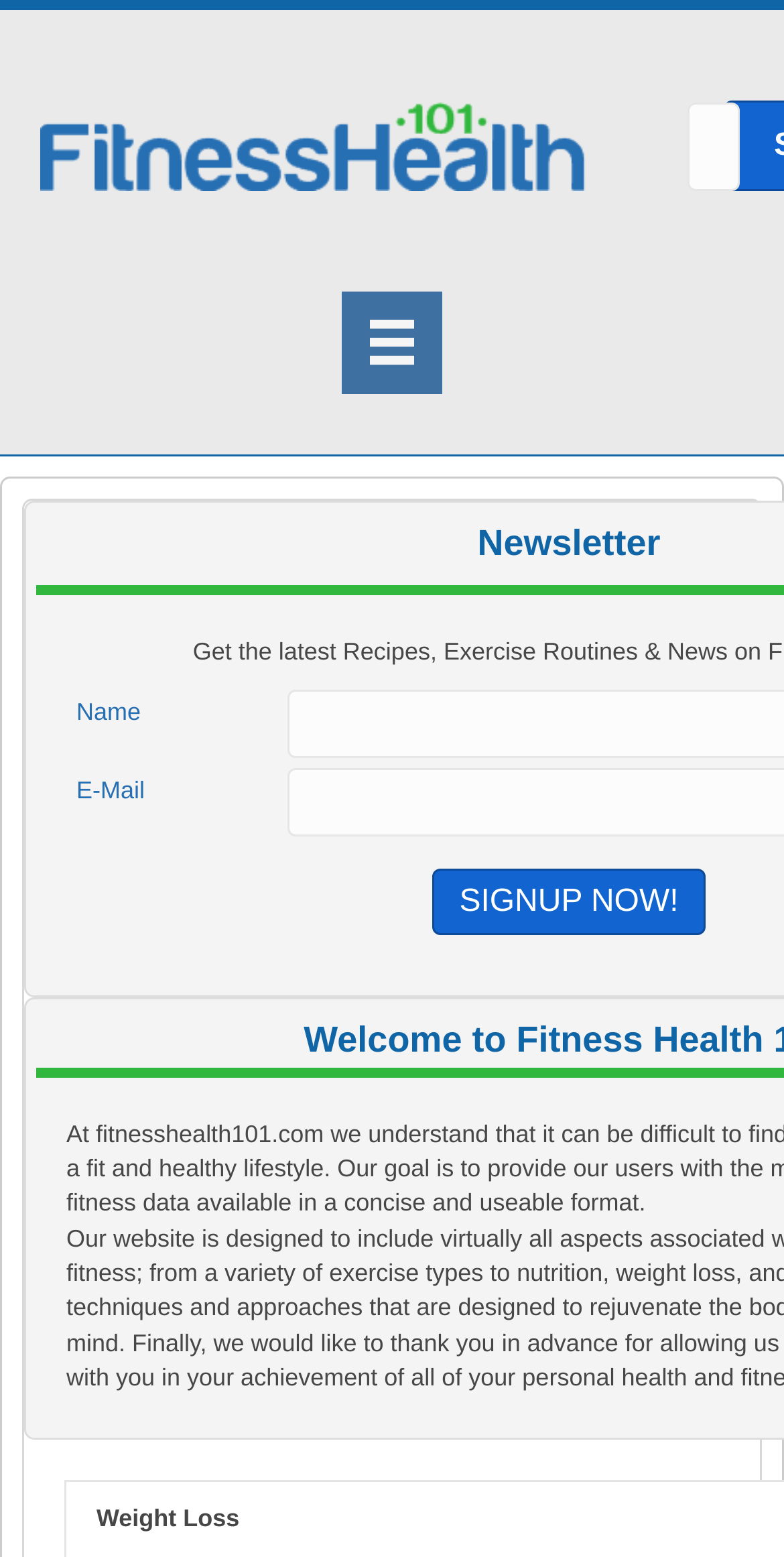Bounding box coordinates must be specified in the format (top-left x, top-left y, bottom-right x, bottom-right y). All values should be floating point numbers between 0 and 1. What are the bounding box coordinates of the UI element described as: aria-label="Menu"

[0.435, 0.188, 0.565, 0.253]